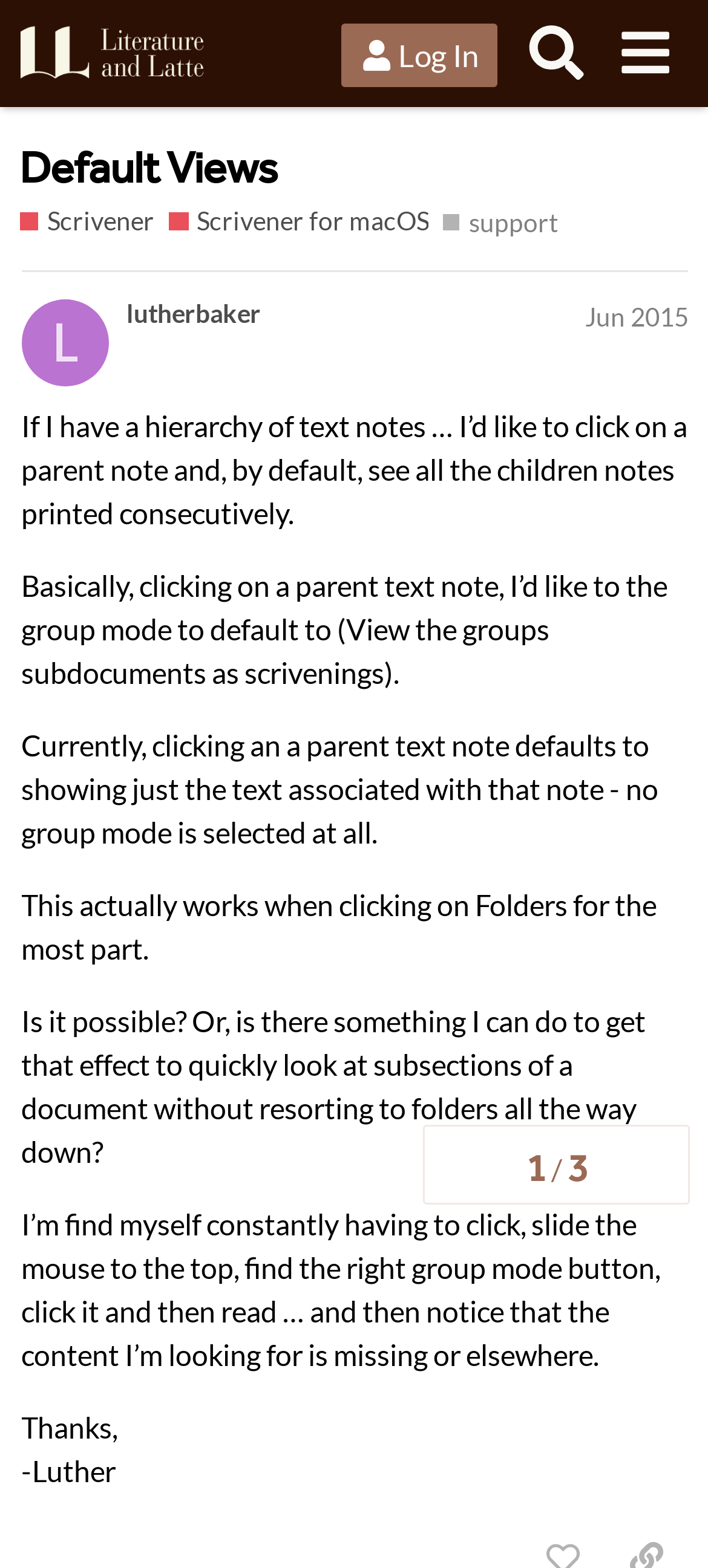Offer a meticulous description of the webpage's structure and content.

This webpage appears to be a forum discussion thread on the Literature & Latte Forums website, specifically focused on Scrivener for macOS. At the top of the page, there is a header section with a logo and links to "Log In", "Search", and a menu button. Below this, there is a heading that reads "Default Views - Scrivener / Scrivener for macOS - Literature & Latte Forums".

The main content of the page is a discussion thread started by a user named "lutherbaker" in June 2015. The thread consists of a series of paragraphs describing the user's request for a feature in Scrivener, where clicking on a parent note would display all child notes consecutively. The user explains their current workflow and how they would like to improve it.

To the right of the thread title, there is a navigation section showing the topic progress, with headings indicating the number of posts and a separator line. Below the main thread, there are no other visible UI elements or images, aside from the header section at the top.